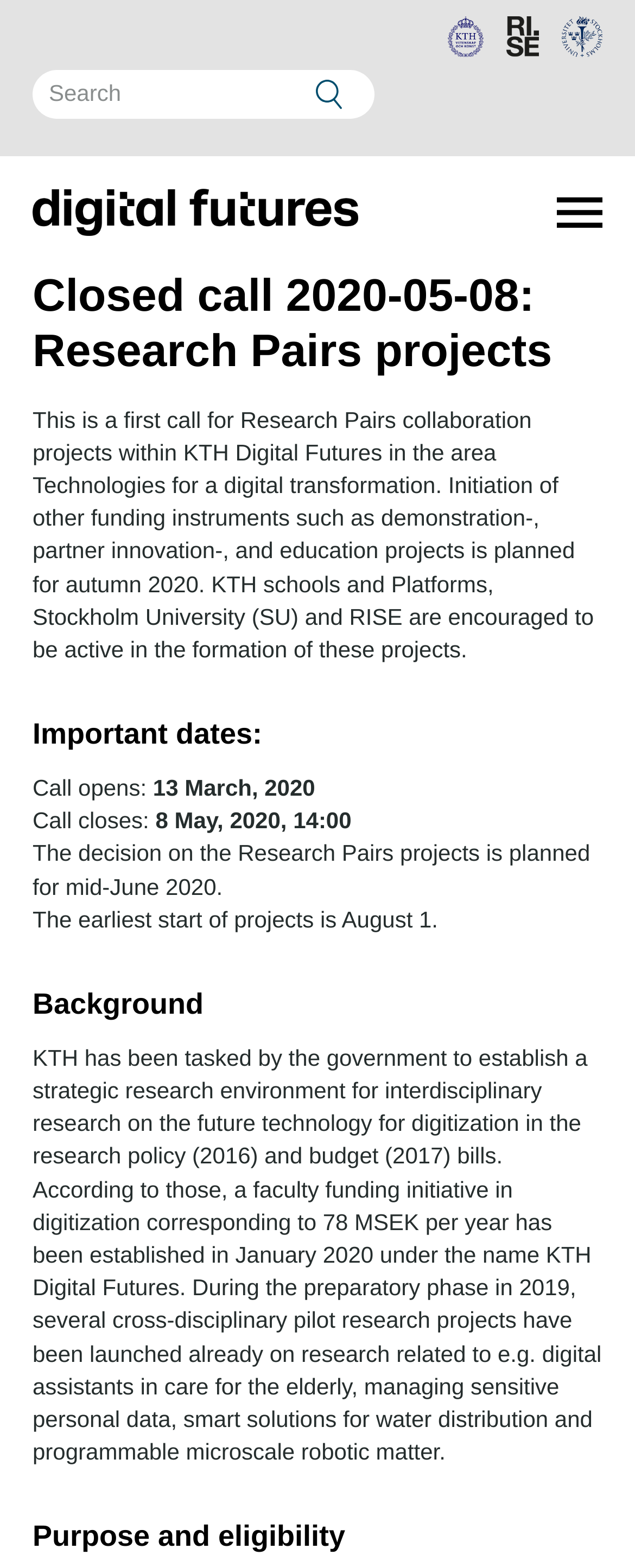Please find the bounding box for the following UI element description. Provide the coordinates in (top-left x, top-left y, bottom-right x, bottom-right y) format, with values between 0 and 1: name="s" placeholder="Search"

[0.051, 0.045, 0.59, 0.076]